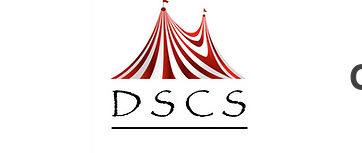Elaborate on all the features and components visible in the image.

The image features a logo for DSCS, prominently displaying a stylized circus tent adorned with red and white stripes. The tent, a symbol often associated with fairs and vibrant festivities, crowns the initials "DSCS" written in an elegant font below it. This logo encapsulates the essence of community events, particularly reflecting the lively spirit of country shows and celebrations. The design conveys a sense of tradition and merriment, emphasizing the organization's connection to local festivities and its role in fostering community engagement.